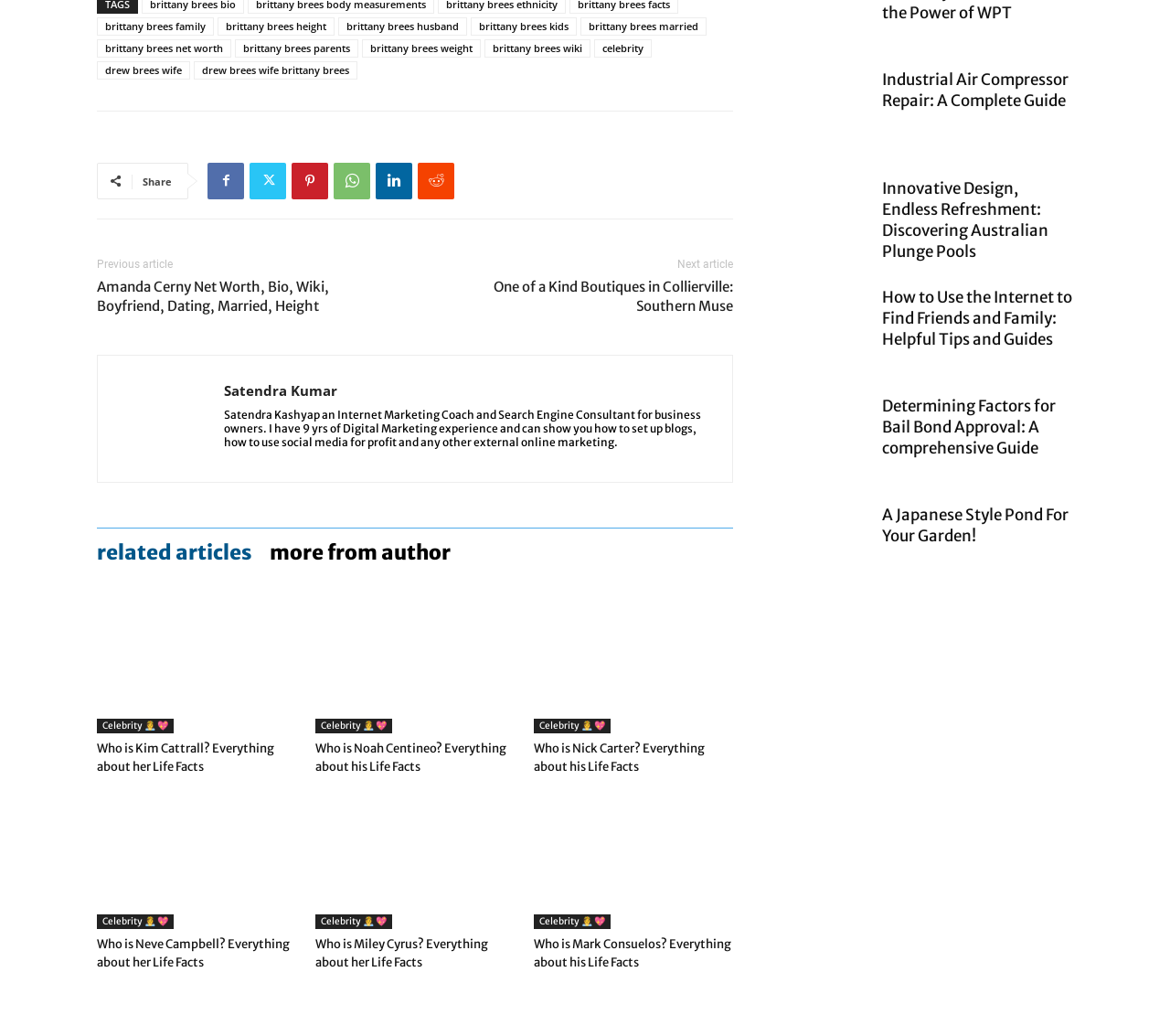Please examine the image and provide a detailed answer to the question: What is the name of Drew Brees' wife?

Based on the links provided on the webpage, I found that Drew Brees' wife is Brittany Brees, which is mentioned in the links 'drew brees wife' and 'drew brees wife brittany brees'.